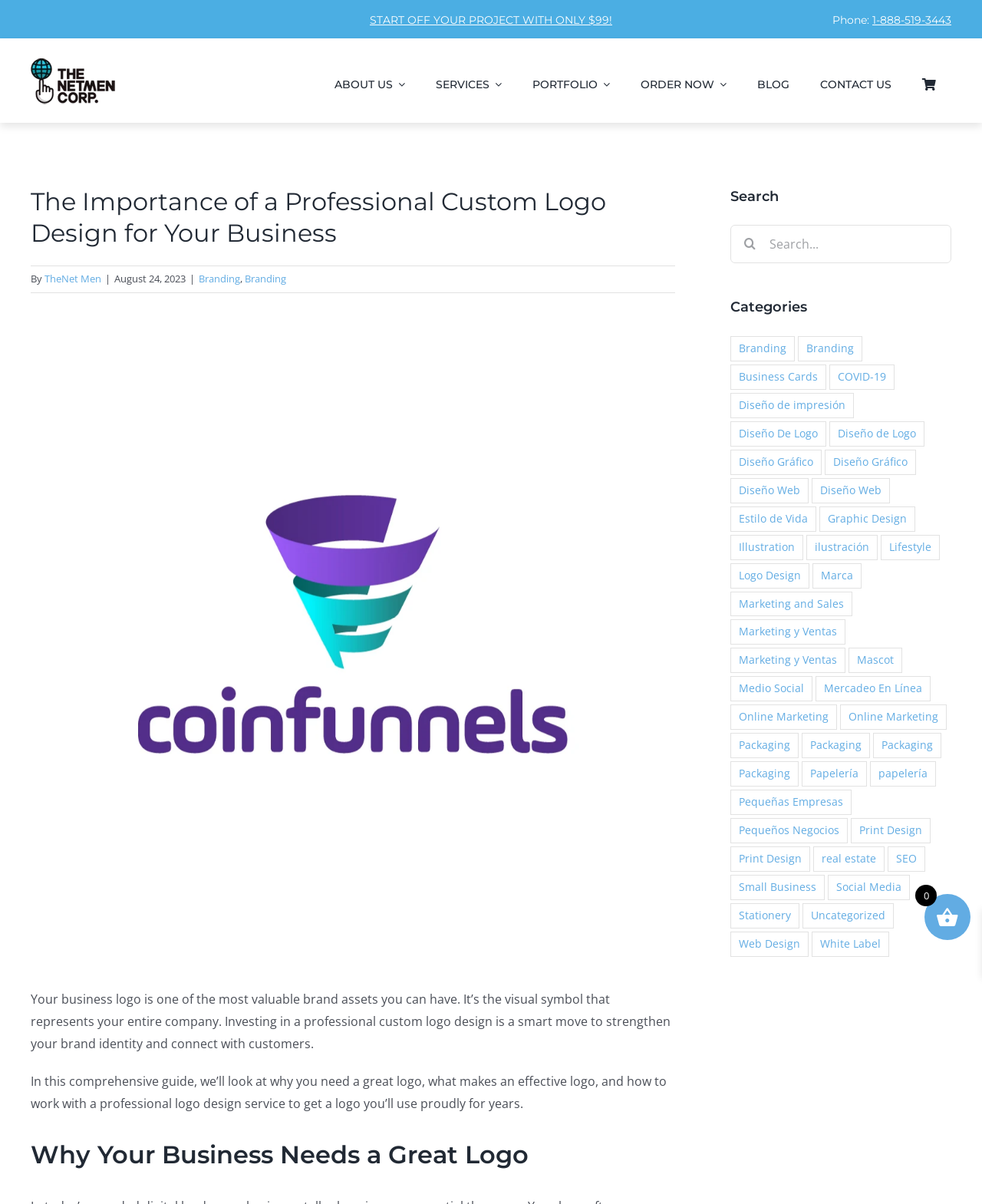Locate the bounding box coordinates of the clickable area needed to fulfill the instruction: "Click on the 'START OFF YOUR PROJECT WITH ONLY $99!' link".

[0.377, 0.011, 0.623, 0.022]